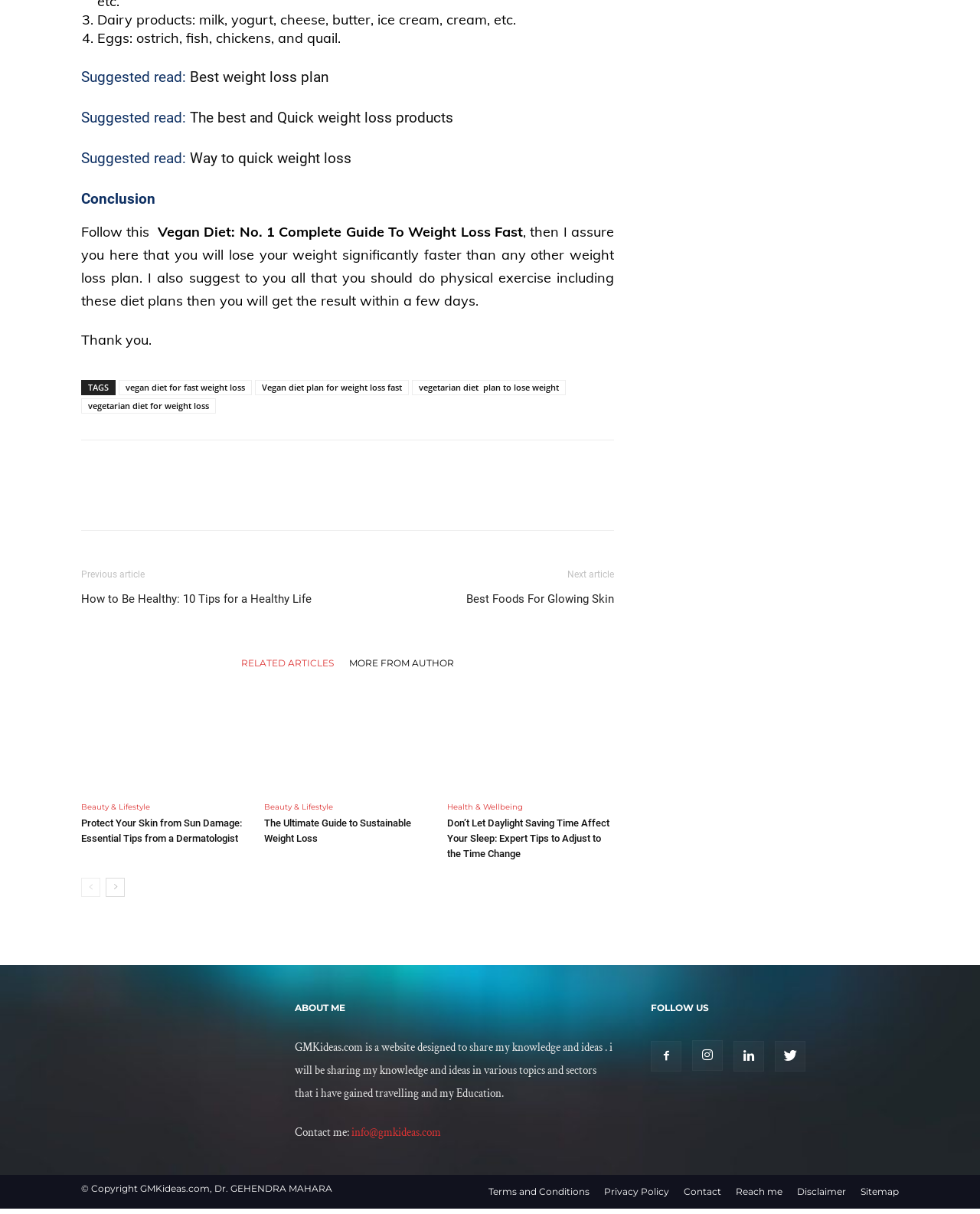Identify the bounding box coordinates necessary to click and complete the given instruction: "Visit 'How to Be Healthy: 10 Tips for a Healthy Life'".

[0.083, 0.487, 0.318, 0.5]